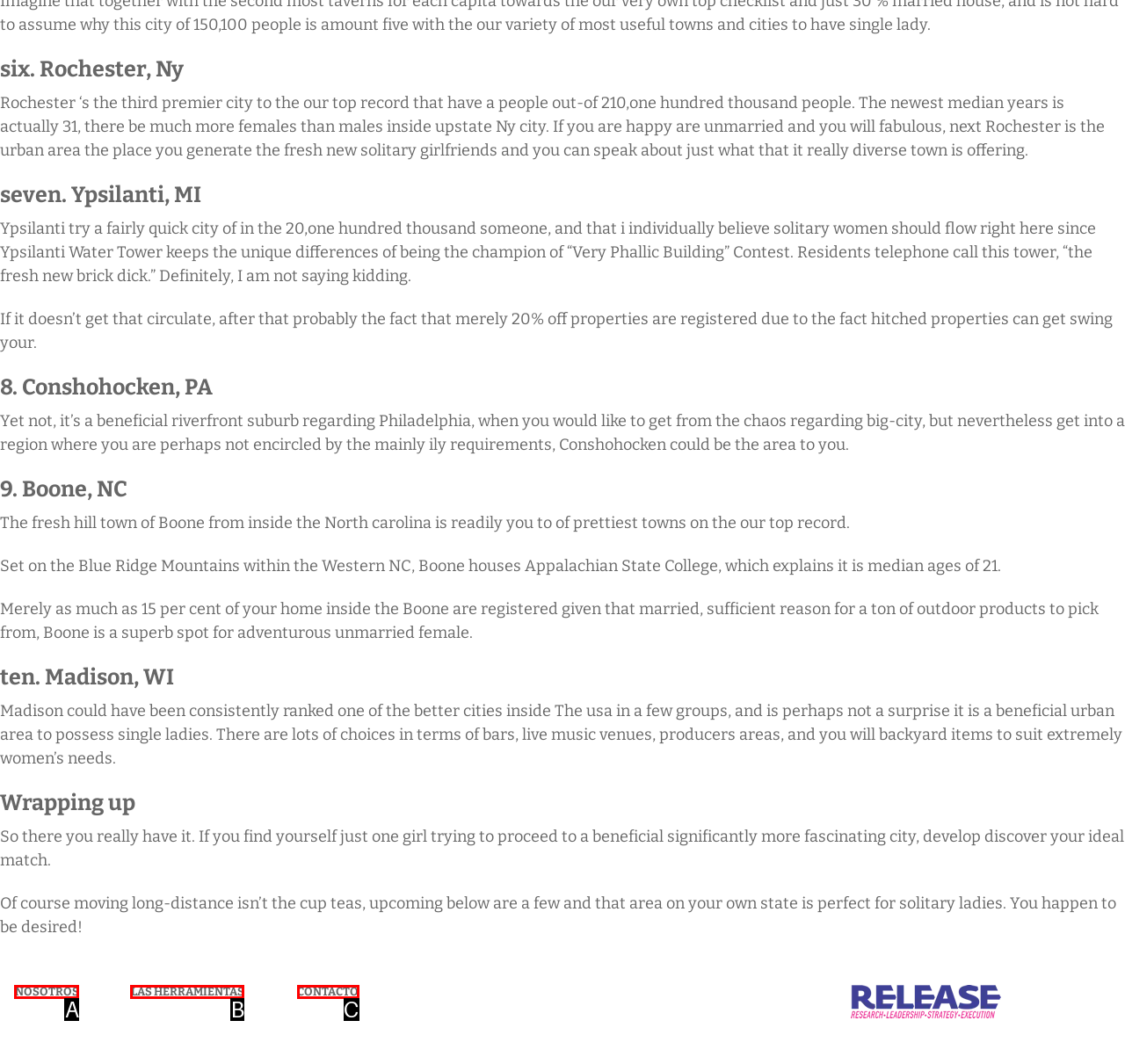Tell me the letter of the HTML element that best matches the description: LAS HERRAMIENTAS from the provided options.

B